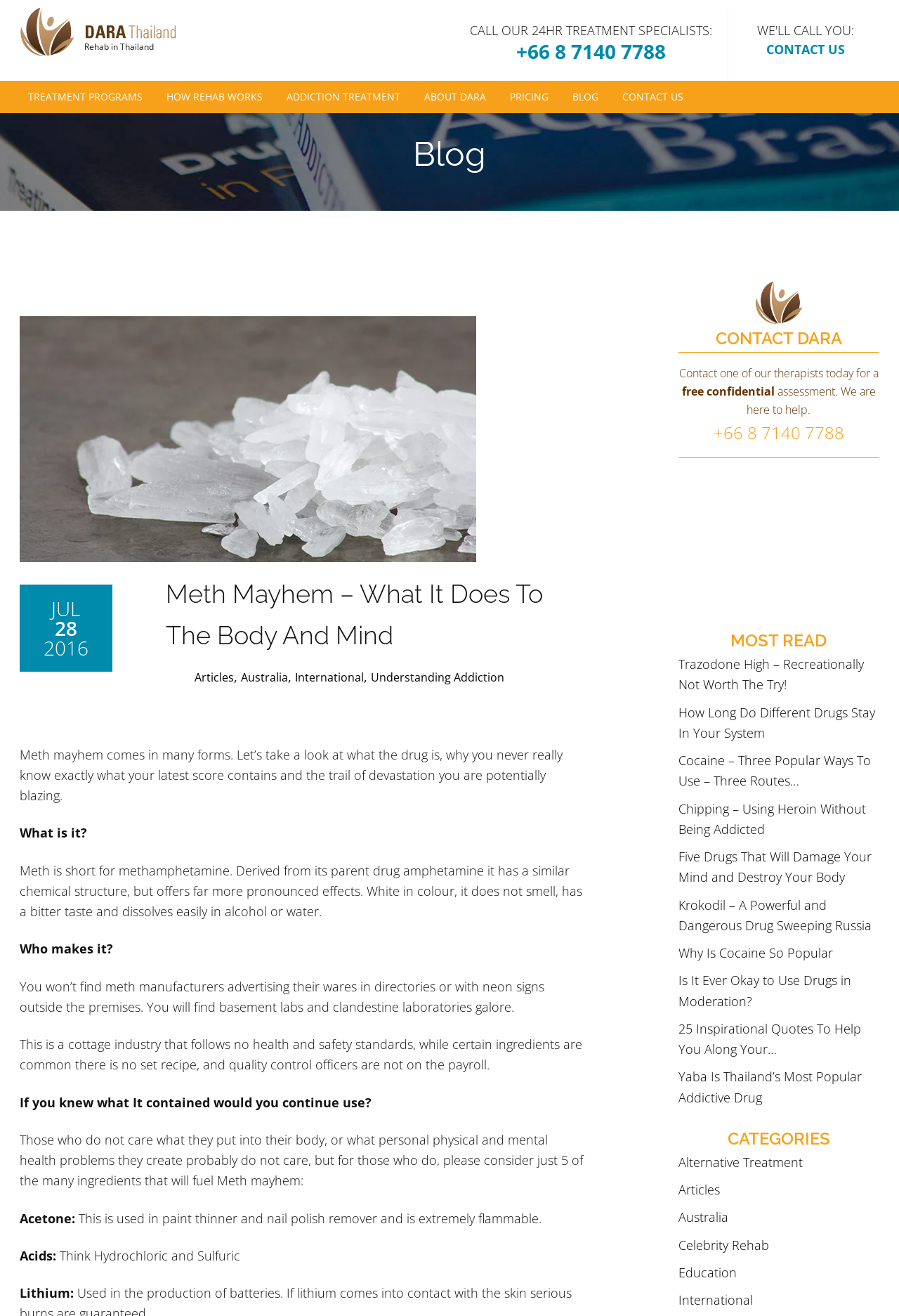Please provide a detailed answer to the question below based on the screenshot: 
What is the title of the article on the webpage?

I found the title of the article by looking at the heading 'Meth Mayhem – What It Does To The Body And Mind' which is a child element of the 'HeaderAsNonLandmark' element.